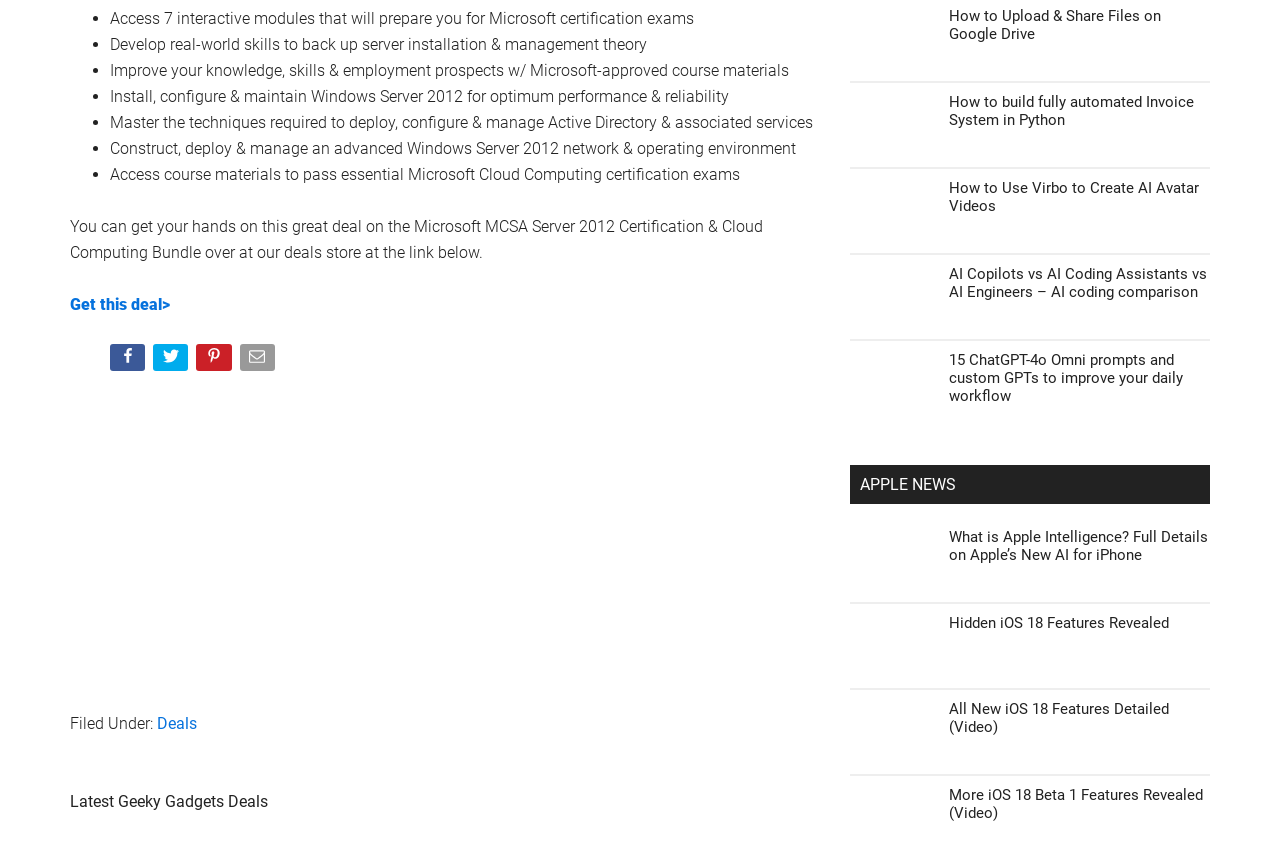What is the Microsoft certification exam preparation course about?
Refer to the image and provide a thorough answer to the question.

Based on the webpage content, the course is about preparing for Microsoft certification exams, specifically for Windows Server 2012. The course includes 7 interactive modules that cover topics such as installing, configuring, and maintaining Windows Server 2012, as well as deploying and managing Active Directory and associated services.